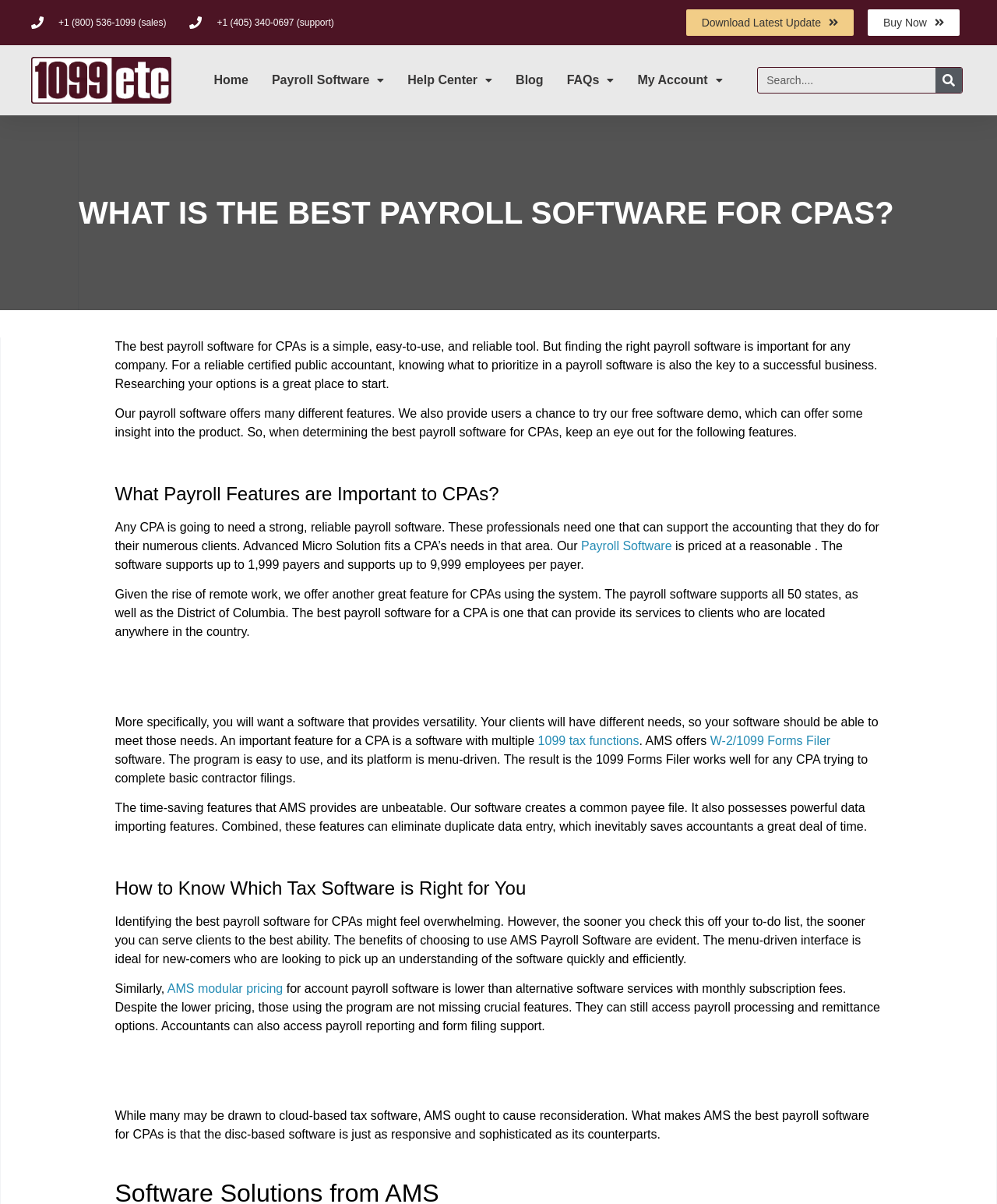Locate the bounding box coordinates of the segment that needs to be clicked to meet this instruction: "Download the latest update".

[0.688, 0.008, 0.856, 0.03]